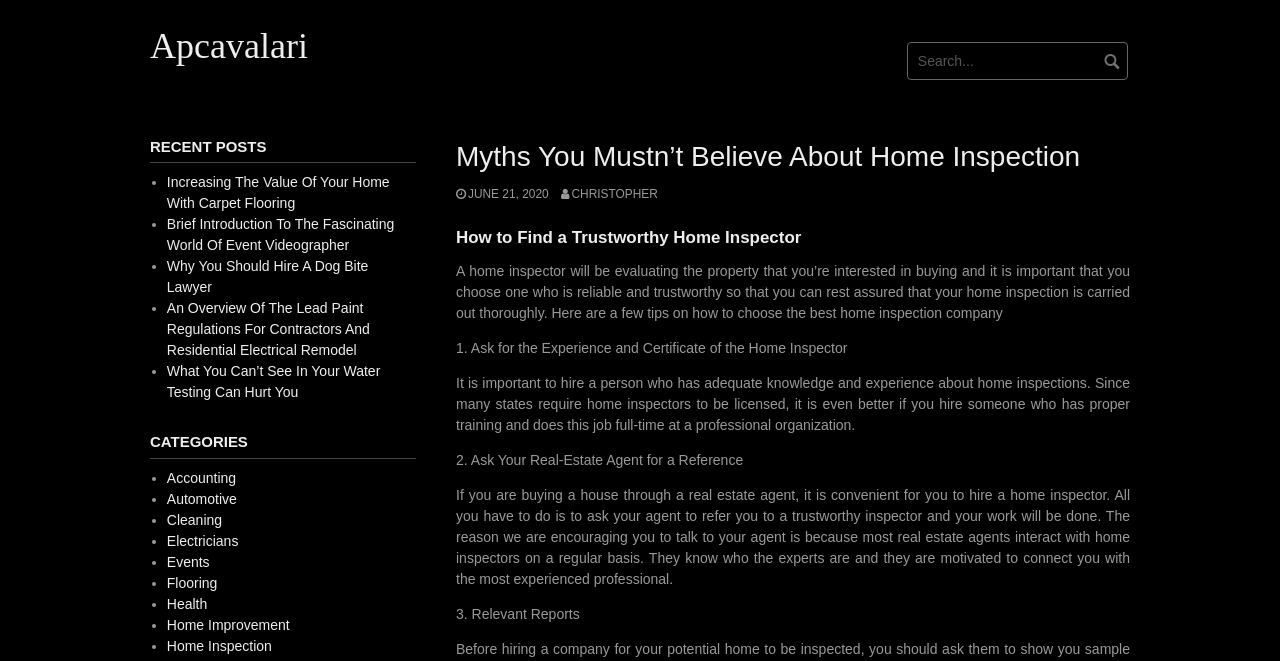Describe every aspect of the webpage in a detailed manner.

This webpage is about home inspection, specifically discussing myths and providing tips on how to find a trustworthy home inspector. At the top, there is a link to skip to the content and a heading with the title "Apcavalari". Below this, there is a search bar with a button to the right. 

The main content is divided into two sections. The first section has a heading "Myths You Mustn’t Believe About Home Inspection" followed by a link with the date "JUNE 21, 2020" and another link with the author's name "CHRISTOPHER". 

The second section has a heading "How to Find a Trustworthy Home Inspector" followed by a paragraph explaining the importance of choosing a reliable home inspector. Below this, there are three tips on how to choose the best home inspection company, each with a heading and a descriptive paragraph. 

To the right of the main content, there are two sections. The top section has a heading "RECENT POSTS" with five links to recent articles, each with a bullet point. The bottom section has a heading "CATEGORIES" with ten links to different categories, each with a bullet point.